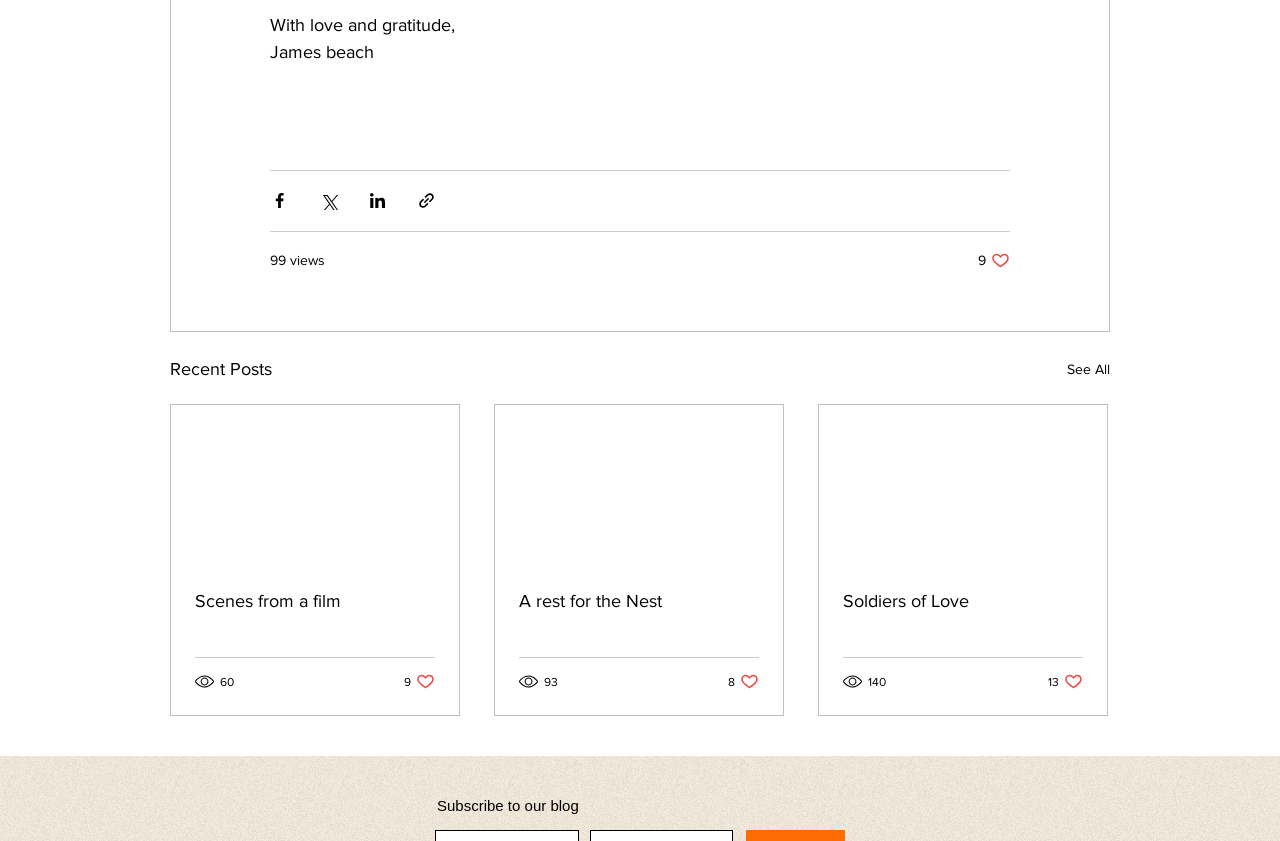Locate the bounding box coordinates of the element that needs to be clicked to carry out the instruction: "Navigate to the 'ABOUT' page". The coordinates should be given as four float numbers ranging from 0 to 1, i.e., [left, top, right, bottom].

None